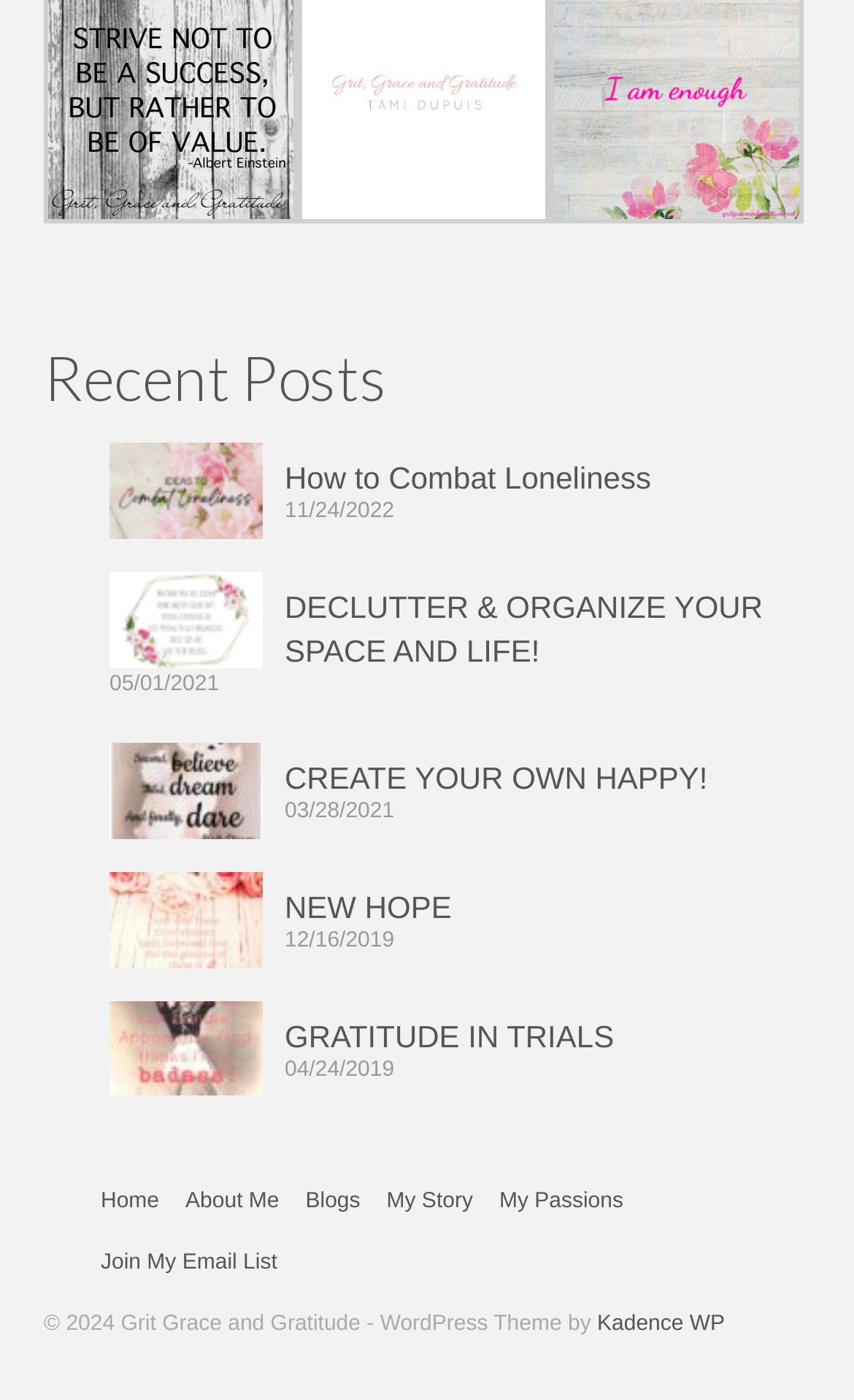Find the bounding box of the UI element described as follows: "NEW HOPE".

[0.128, 0.623, 0.949, 0.663]